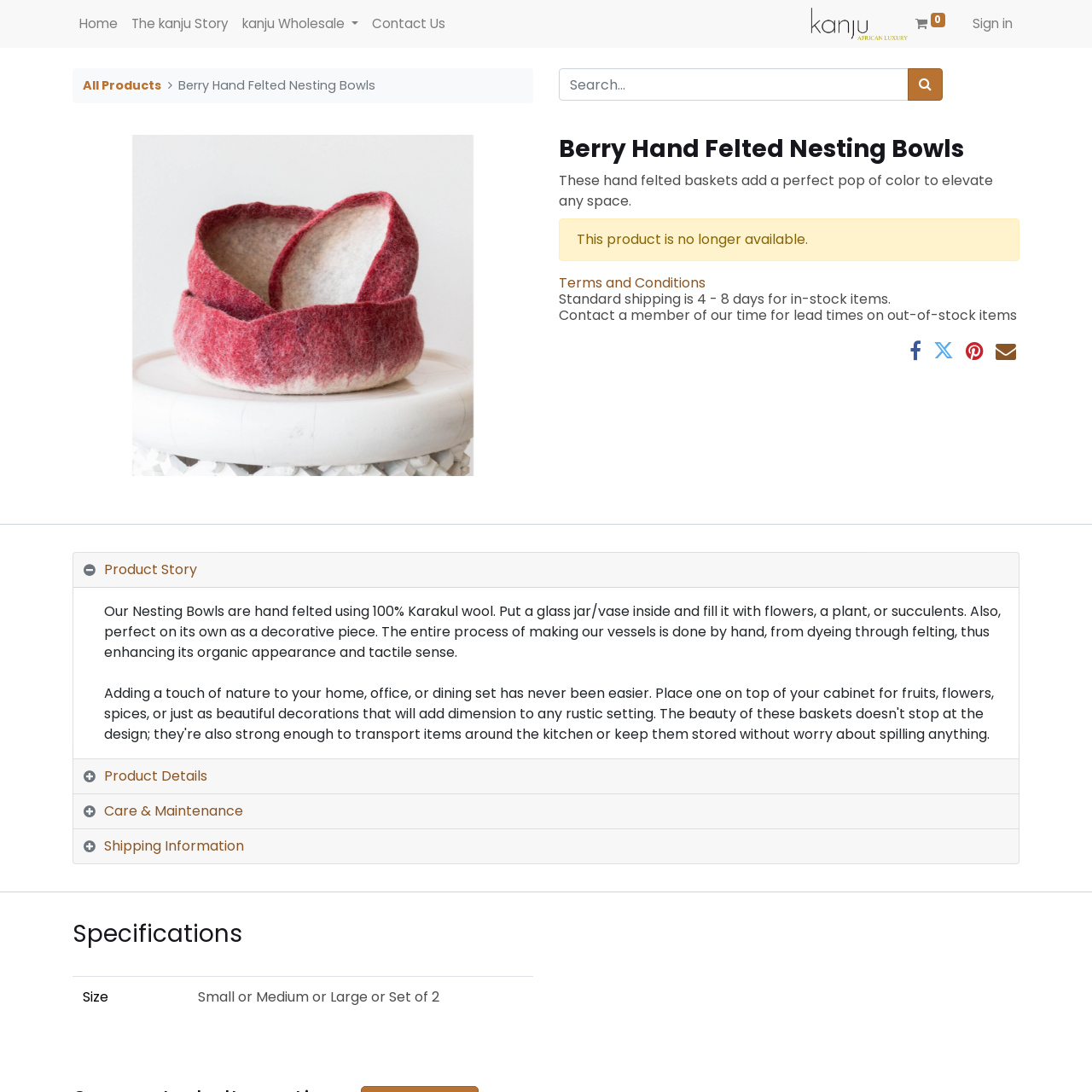Extract the bounding box coordinates for the UI element described by the text: "The kanju Story". The coordinates should be in the form of [left, top, right, bottom] with values between 0 and 1.

[0.114, 0.007, 0.216, 0.037]